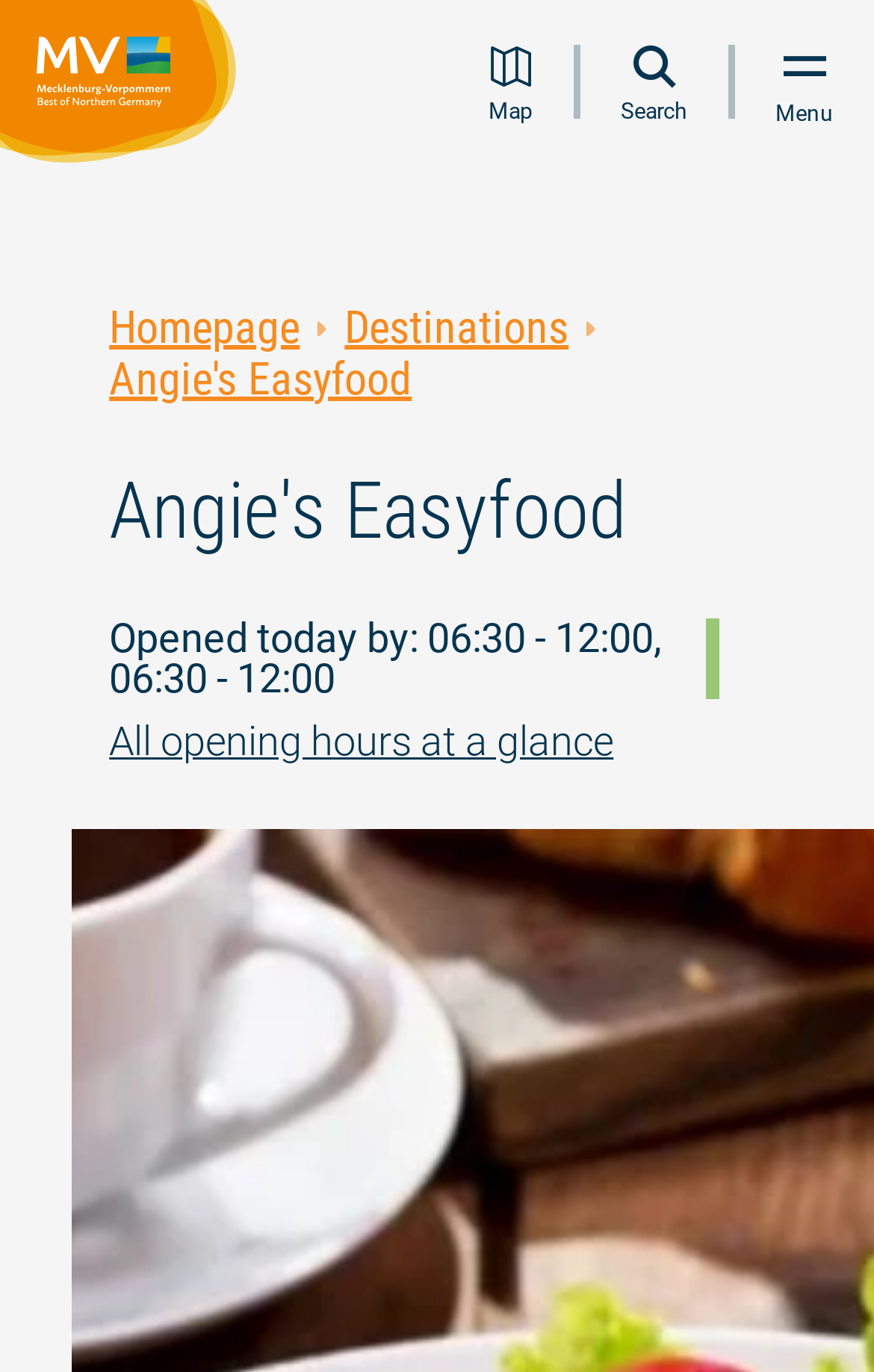Generate a thorough caption detailing the webpage content.

The webpage is about Angie's Easyfood, a catering and meal delivery service in Lindholz. At the top left corner, there is a logo of the Mecklenburg-Vorpommern Tourism Board. 

Below the logo, there are three navigation links: Map, Search, and Menu, aligned horizontally across the top of the page. The Menu link has a dropdown menu with links to the Homepage, Destinations, and Angie's Easyfood.

Underneath the navigation links, there is a heading that reads "Angie's Easyfood". Below the heading, there is a text that indicates the business hours, stating that it is open today from 06:30 to 12:00. 

Additionally, there is a link to view all opening hours at a glance, located below the business hours text.